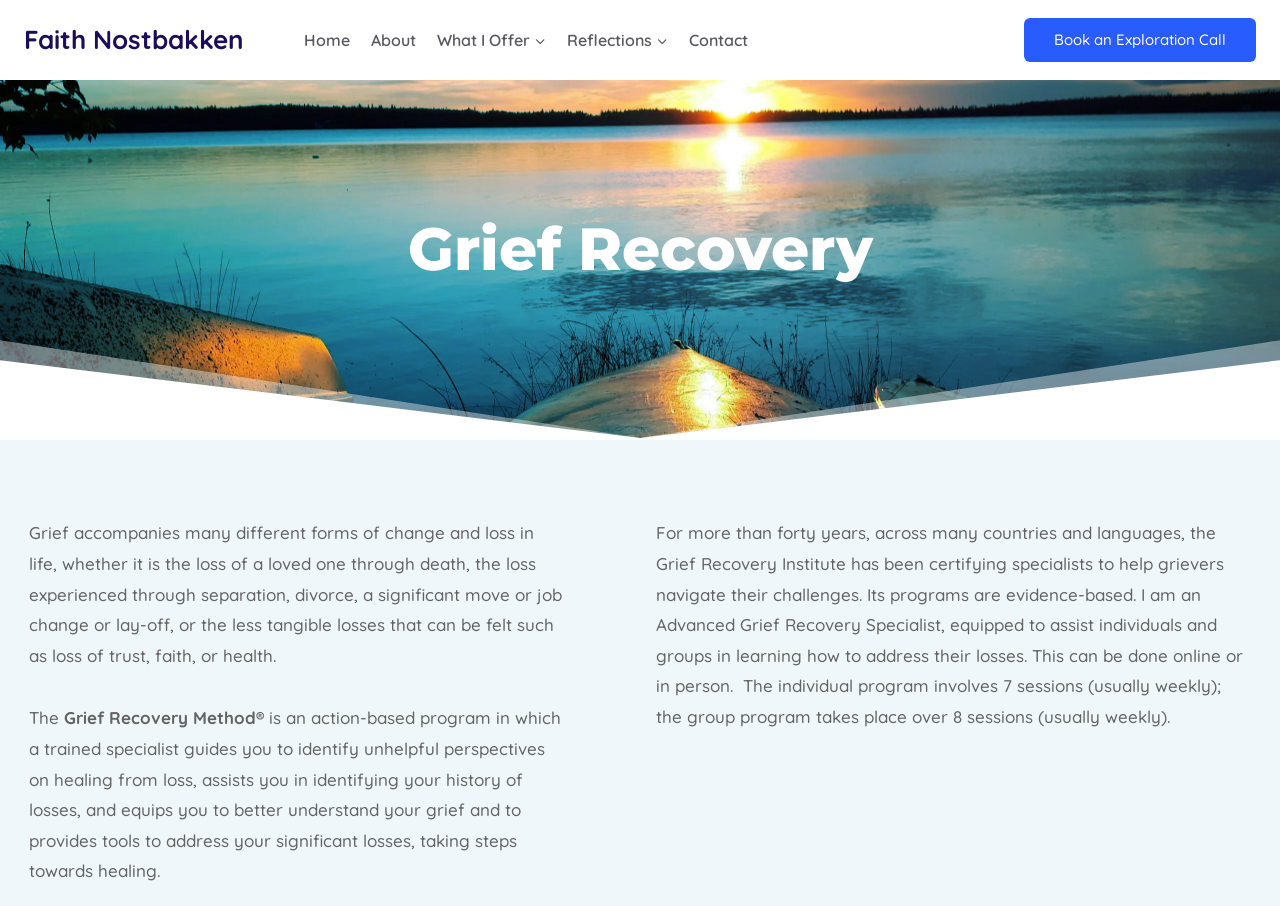What is the name of the grief recovery specialist?
Deliver a detailed and extensive answer to the question.

The name of the grief recovery specialist can be found in the link at the top of the webpage, which says 'Faith Nostbakken'. This link is likely the homepage or main page of the specialist's website.